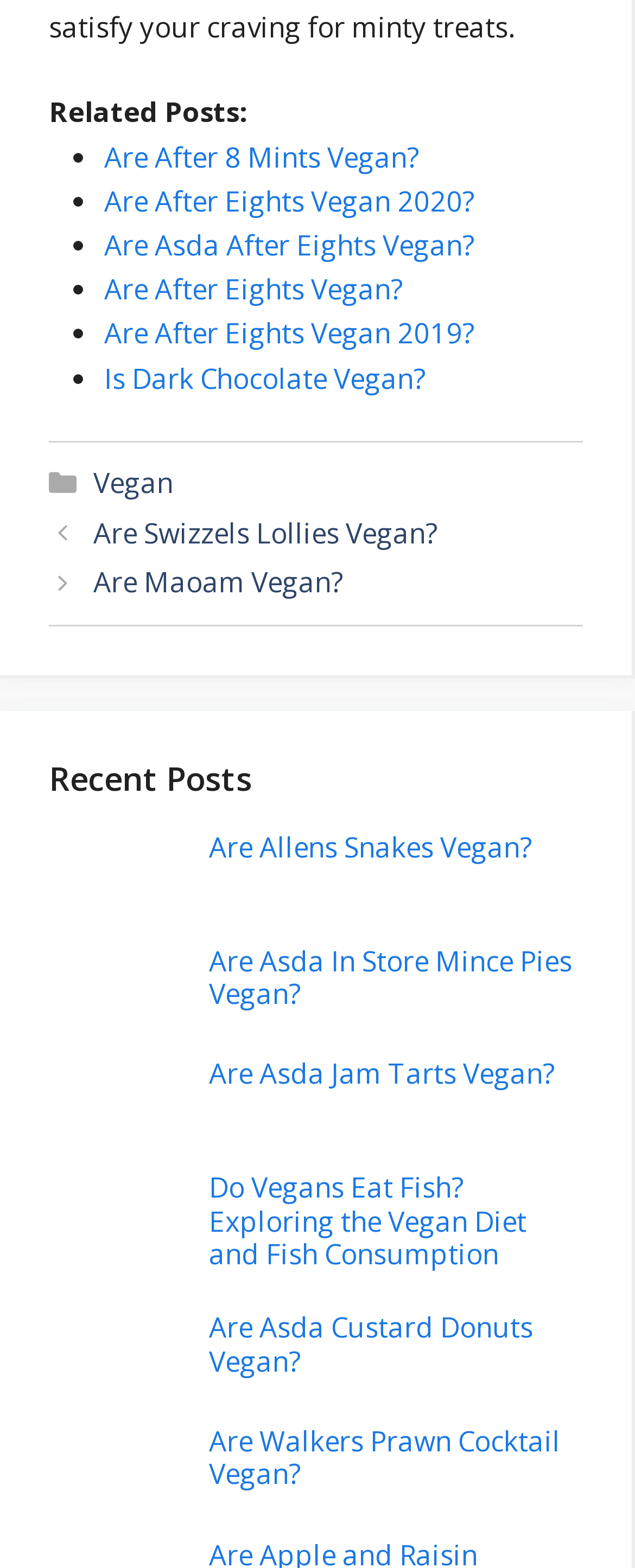Point out the bounding box coordinates of the section to click in order to follow this instruction: "Read 'Are Allens Snakes Vegan?' article".

[0.329, 0.53, 0.918, 0.577]